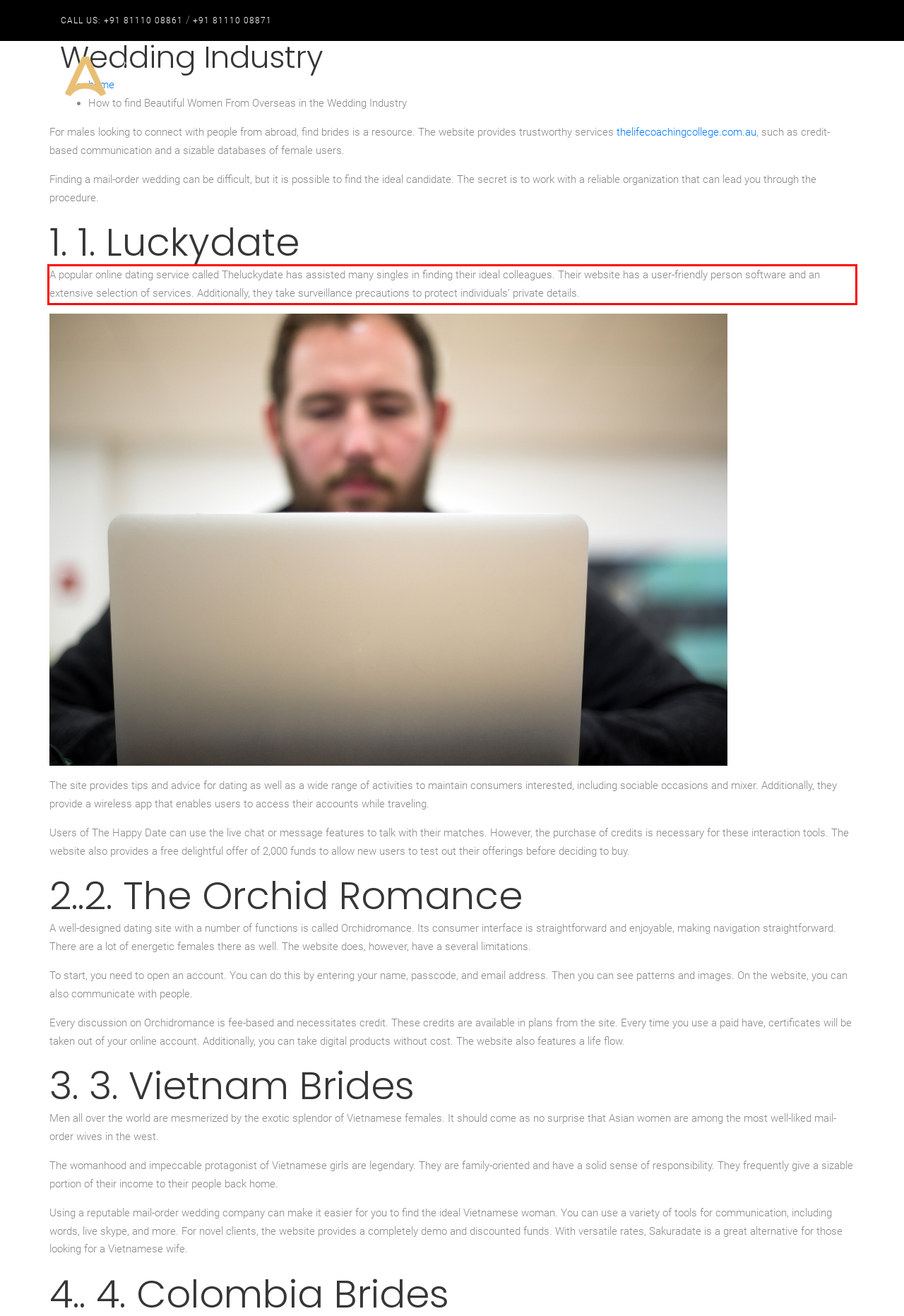Analyze the red bounding box in the provided webpage screenshot and generate the text content contained within.

A popular online dating service called Theluckydate has assisted many singles in finding their ideal colleagues. Their website has a user-friendly person software and an extensive selection of services. Additionally, they take surveillance precautions to protect individuals’ private details.